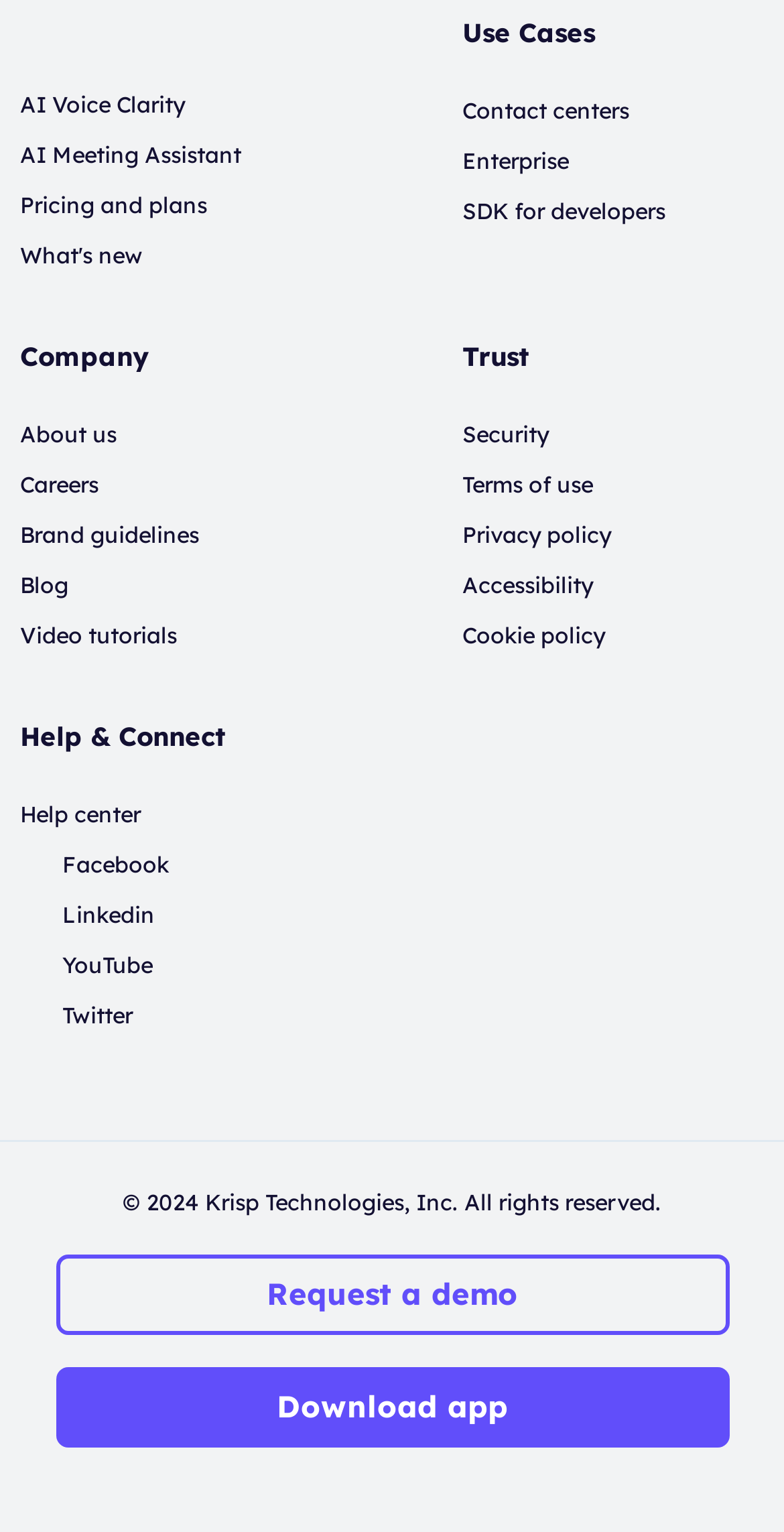Given the content of the image, can you provide a detailed answer to the question?
What is the purpose of the 'Request a demo' link?

The 'Request a demo' link is located at the bottom of the webpage with a bounding box coordinate of [0.076, 0.822, 0.924, 0.869] and its purpose is to allow users to request a demo of the company's product or service.